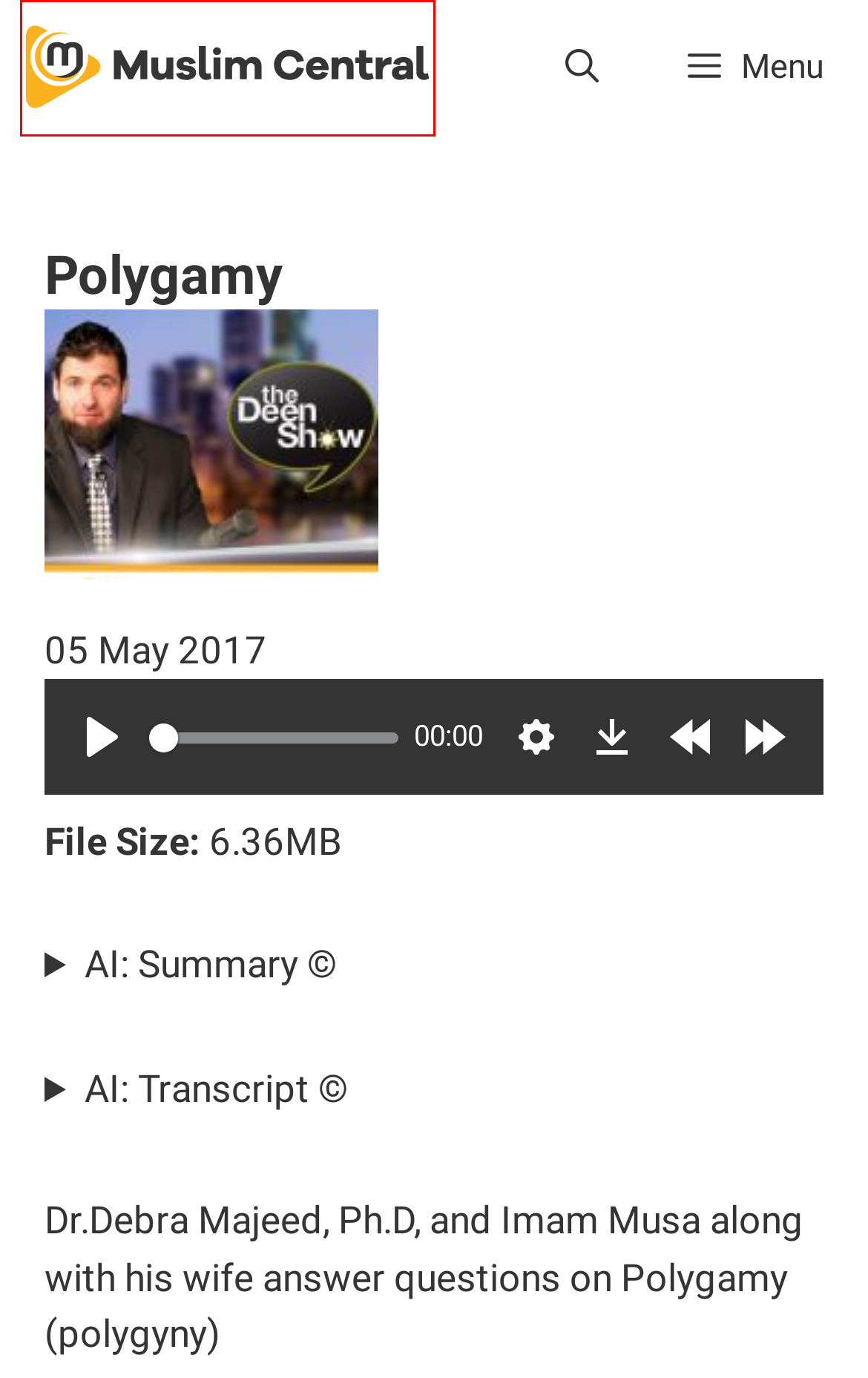Given a screenshot of a webpage with a red bounding box highlighting a UI element, determine which webpage description best matches the new webpage that appears after clicking the highlighted element. Here are the candidates:
A. Zakir Naik - A Hindu Asks , Why is Polygamy Allowed in Islam
B. Jamal Badawi - Social System of Islam 31 - Polygamy In Islamic Law 1 Historical Perspectives
C. Seeds of Guidance - FREE Self-Enrichment Courses at Your Own Pace
D. Jamal Badawi - Social System of Islam 33 - Polygamy In Islamic Law 3 Why Allowed
E. Audio Podcasts Platform • Muslim Central
F. 99 Names of Allah
G. Wasim Kempson - The Knowledge - Polygamy In Islam
H. Disclaimer • Muslim Central

E